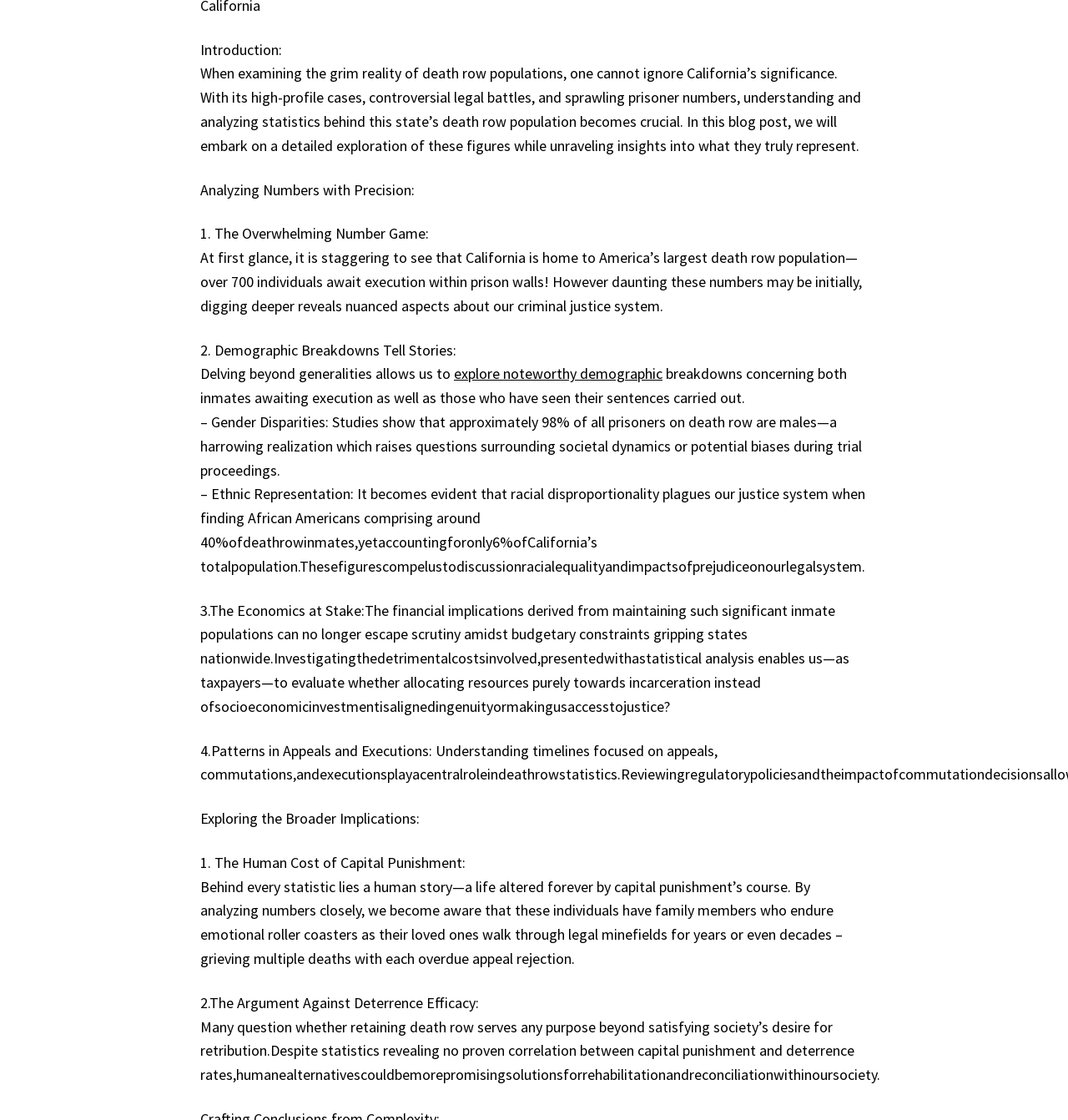Highlight the bounding box coordinates of the element you need to click to perform the following instruction: "Read About."

[0.273, 0.754, 0.484, 0.779]